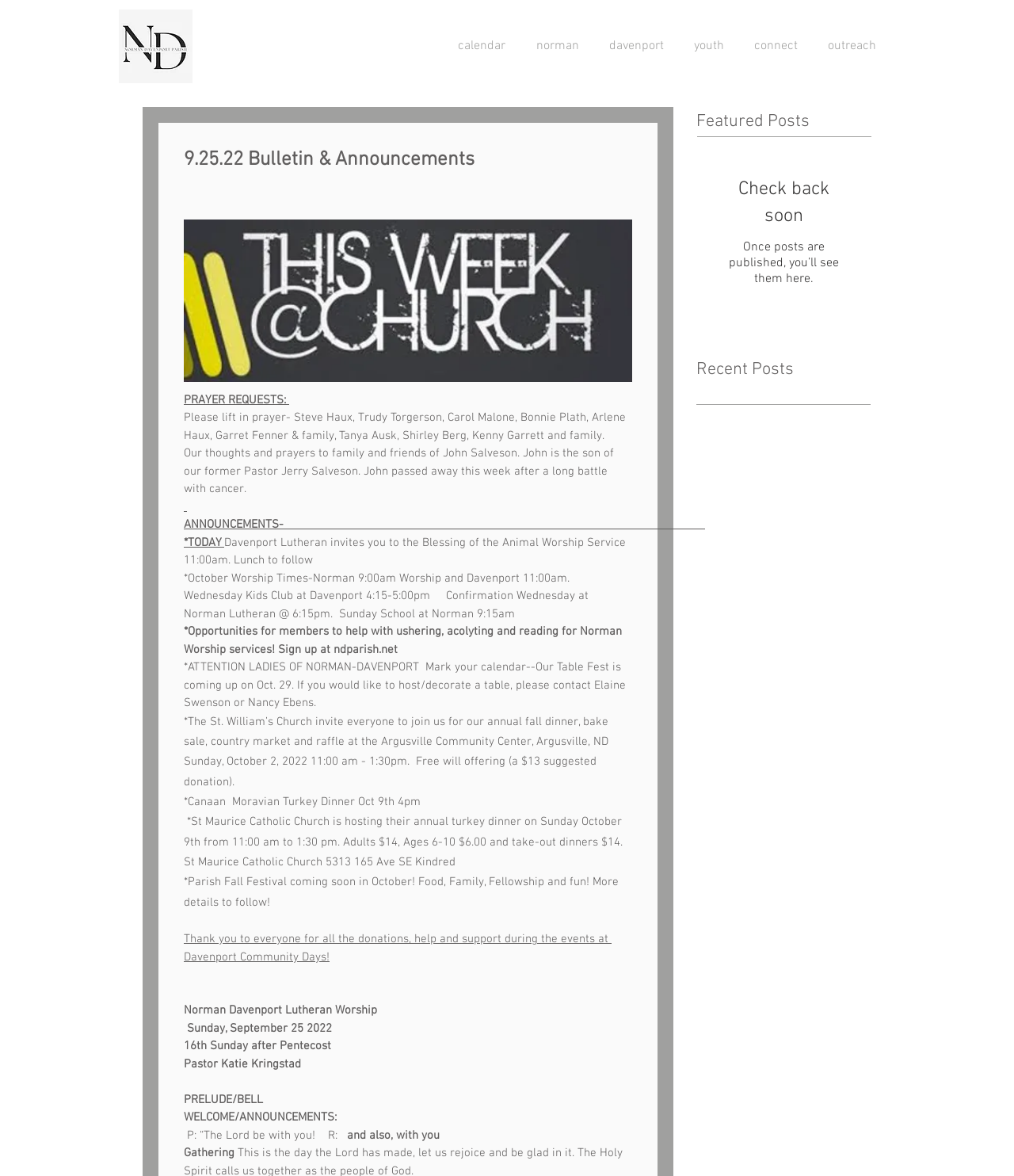Determine the bounding box coordinates for the area that should be clicked to carry out the following instruction: "Read the prayer requests".

[0.181, 0.334, 0.285, 0.346]